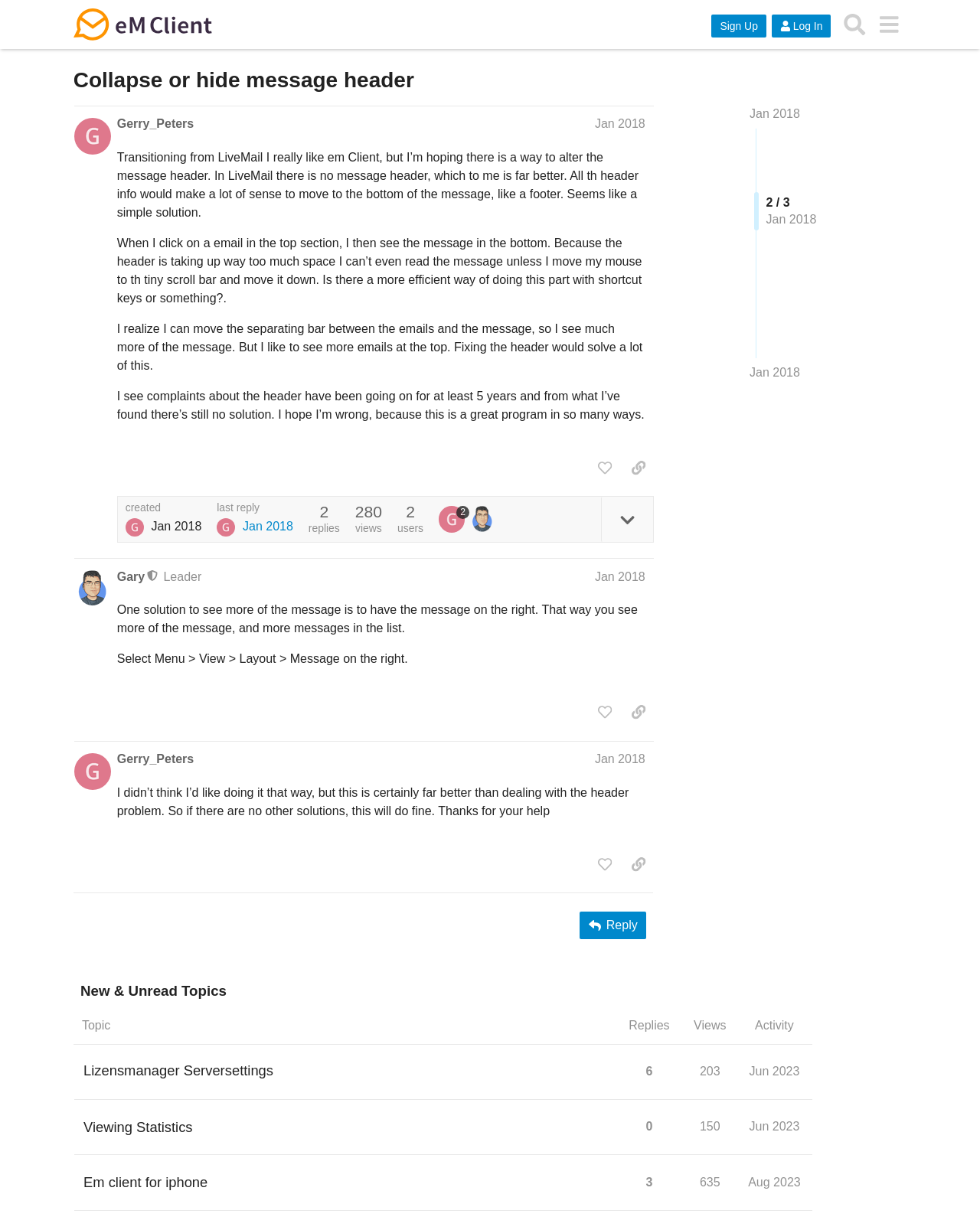Pinpoint the bounding box coordinates of the element to be clicked to execute the instruction: "Like a post".

[0.602, 0.37, 0.632, 0.391]